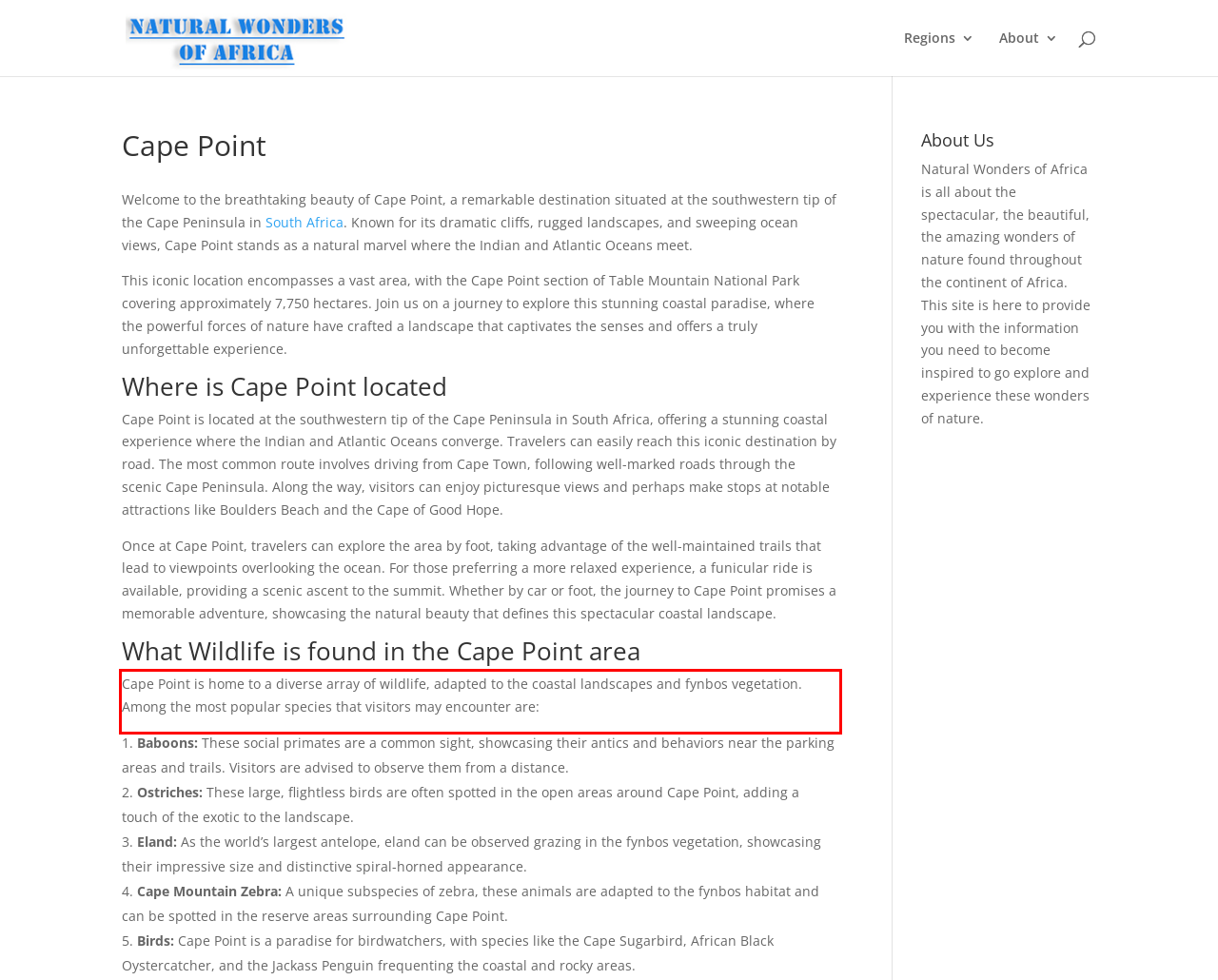Extract and provide the text found inside the red rectangle in the screenshot of the webpage.

Cape Point is home to a diverse array of wildlife, adapted to the coastal landscapes and fynbos vegetation. Among the most popular species that visitors may encounter are: